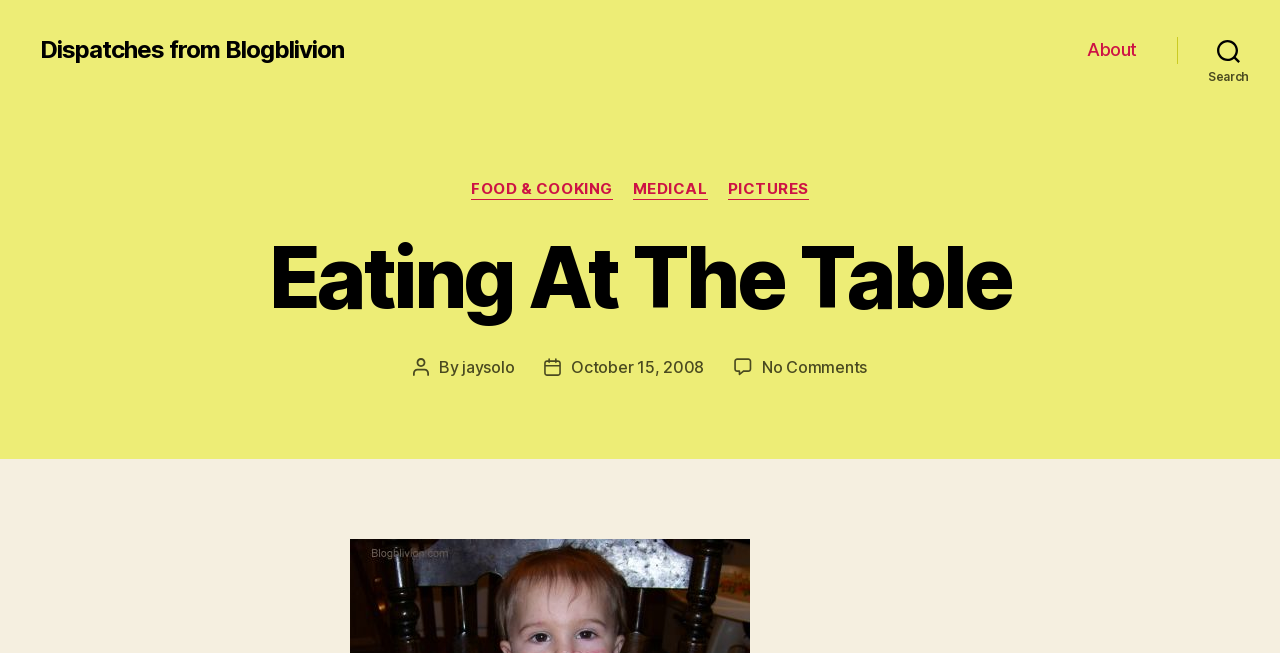Calculate the bounding box coordinates for the UI element based on the following description: "About". Ensure the coordinates are four float numbers between 0 and 1, i.e., [left, top, right, bottom].

[0.85, 0.06, 0.888, 0.093]